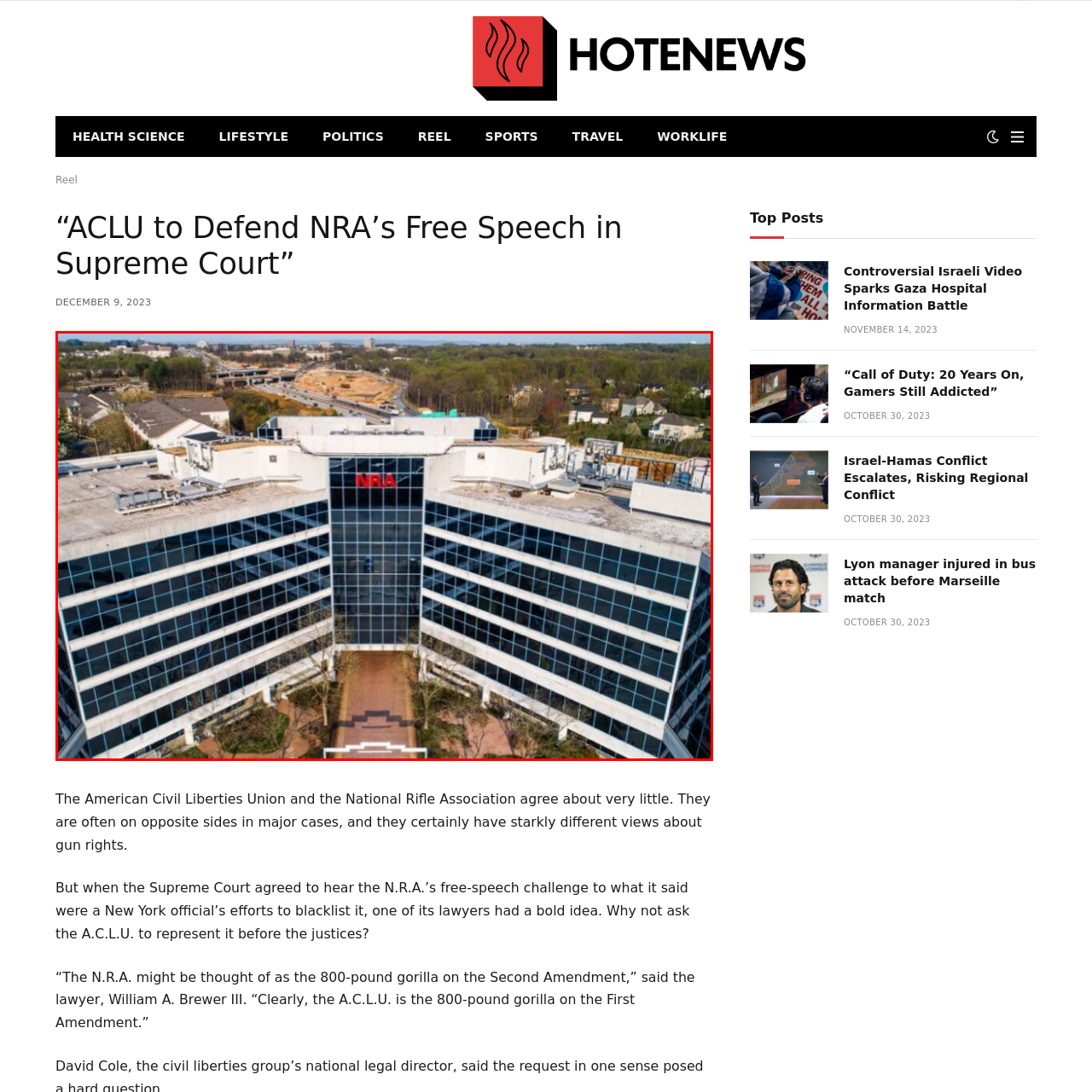Look at the image within the red outline, What is the location of the NRA headquarters in relation to urban development? Answer with one word or phrase.

Strategic location amidst urban development